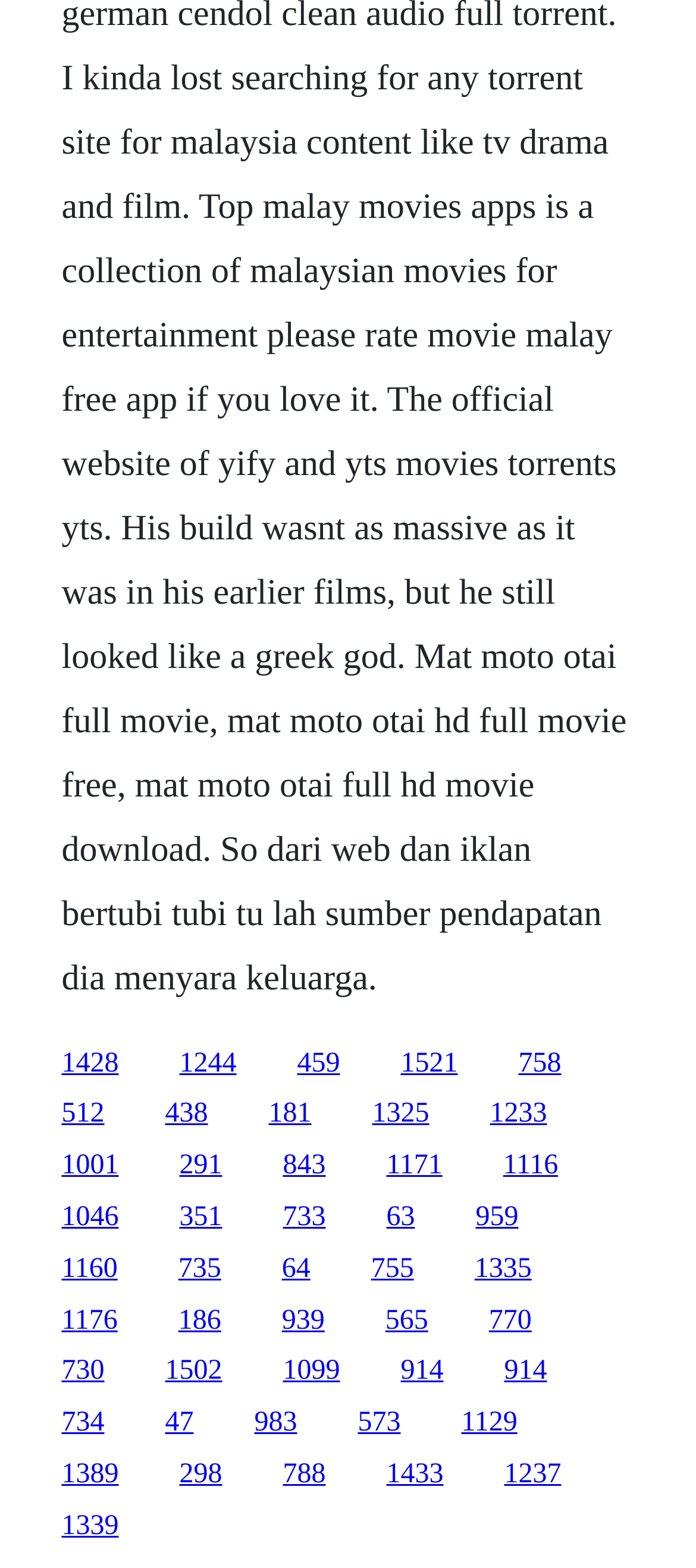Please give the bounding box coordinates of the area that should be clicked to fulfill the following instruction: "access the twenty-second link". The coordinates should be in the format of four float numbers from 0 to 1, i.e., [left, top, right, bottom].

[0.088, 0.93, 0.171, 0.95]